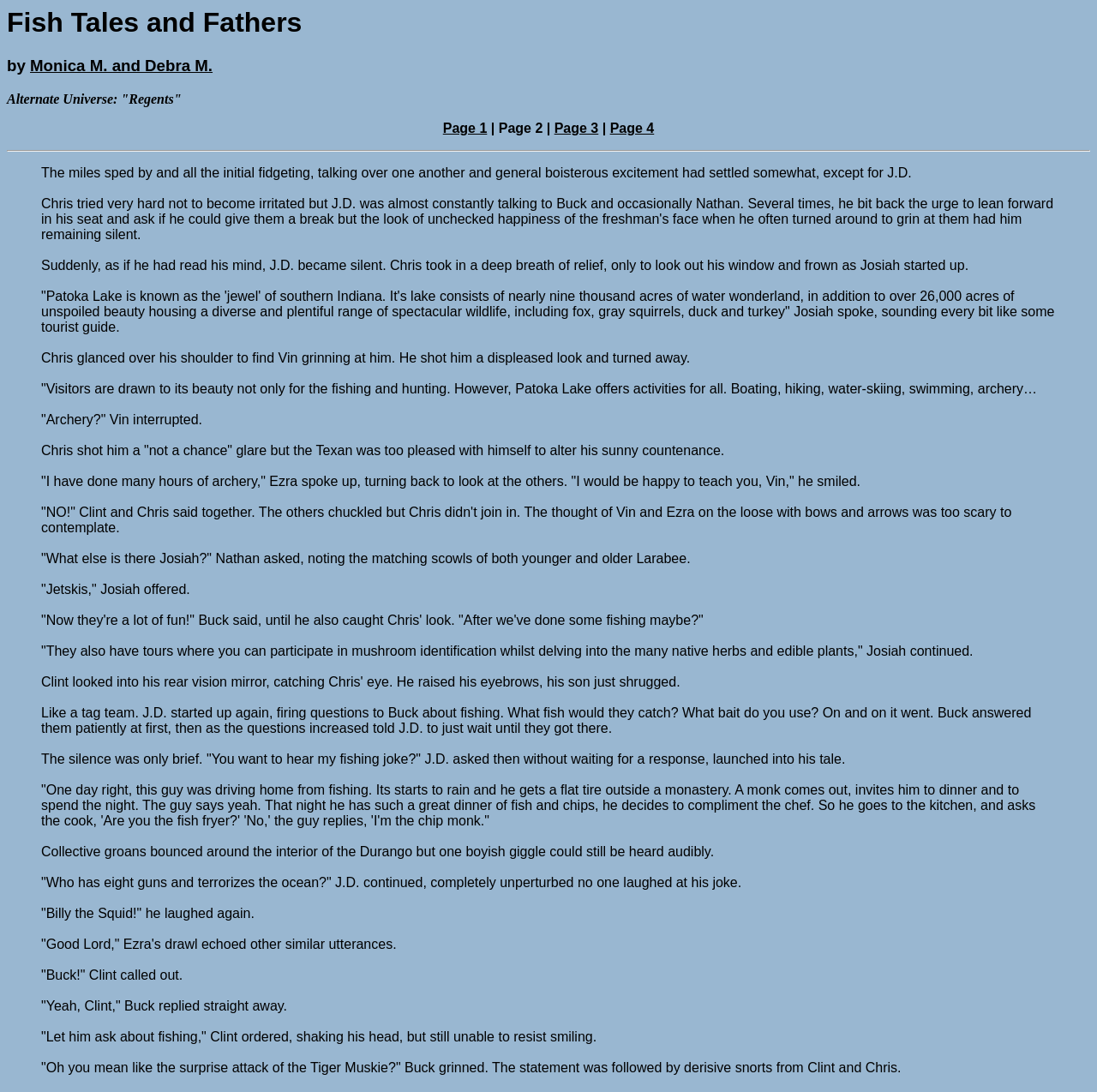Reply to the question with a single word or phrase:
How many pages are there in this story?

4